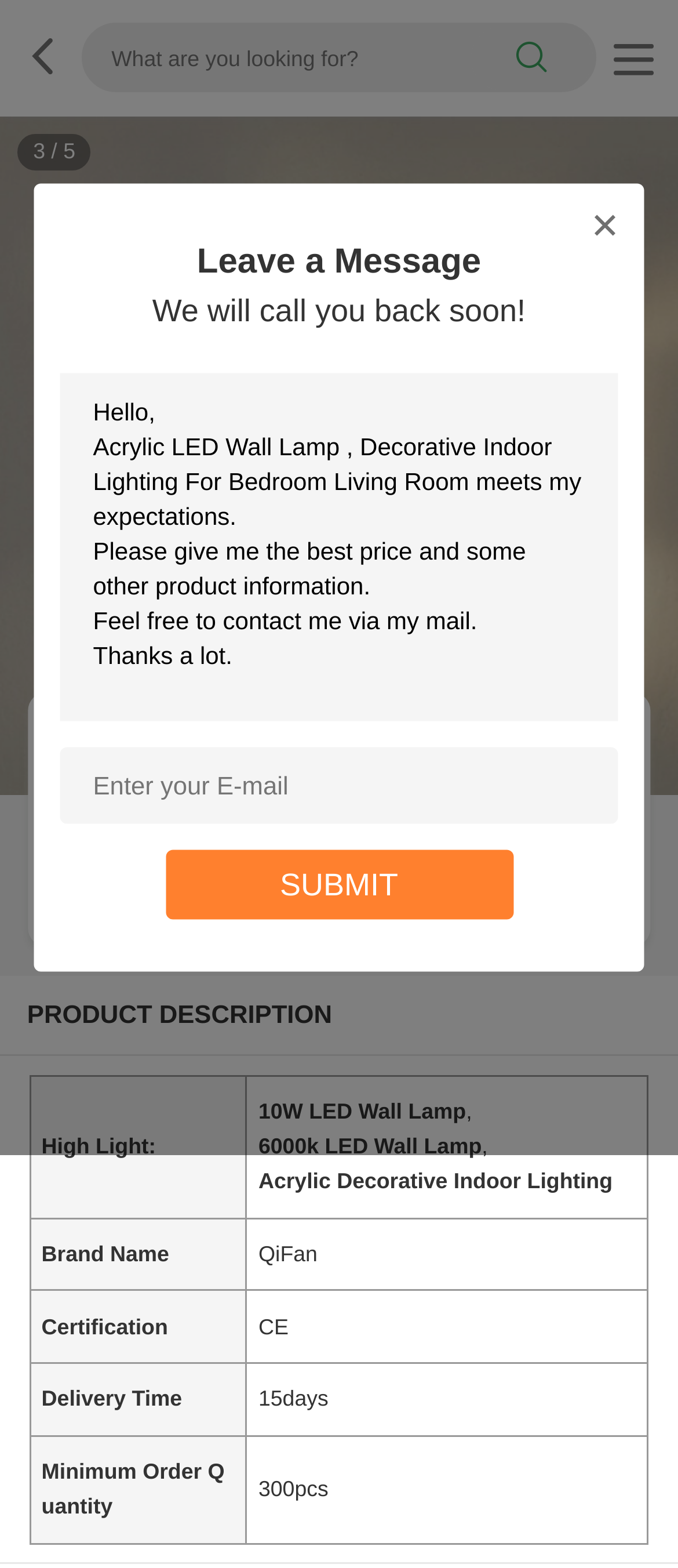Can I contact the seller via email?
Can you provide a detailed and comprehensive answer to the question?

I can see a textbox with the label 'Enter your E-mail' and a submit button, which suggests that I can contact the seller via email by filling in my email address and submitting the form.